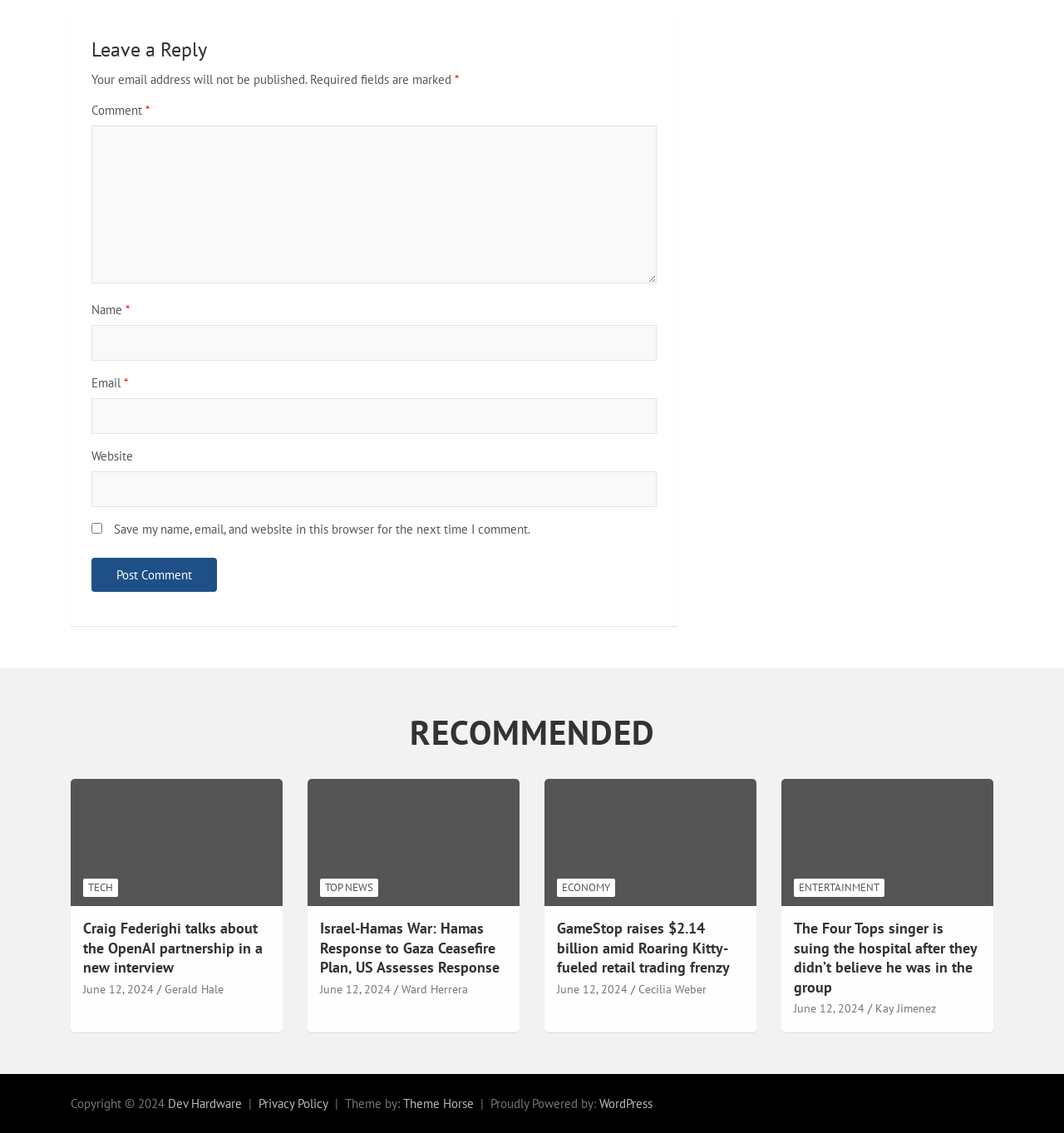Refer to the screenshot and answer the following question in detail:
What is the name of the theme provider for this webpage?

The webpage's footer section has a link to the theme provider, which is 'Theme Horse', indicating that the webpage's theme is designed and provided by Theme Horse.